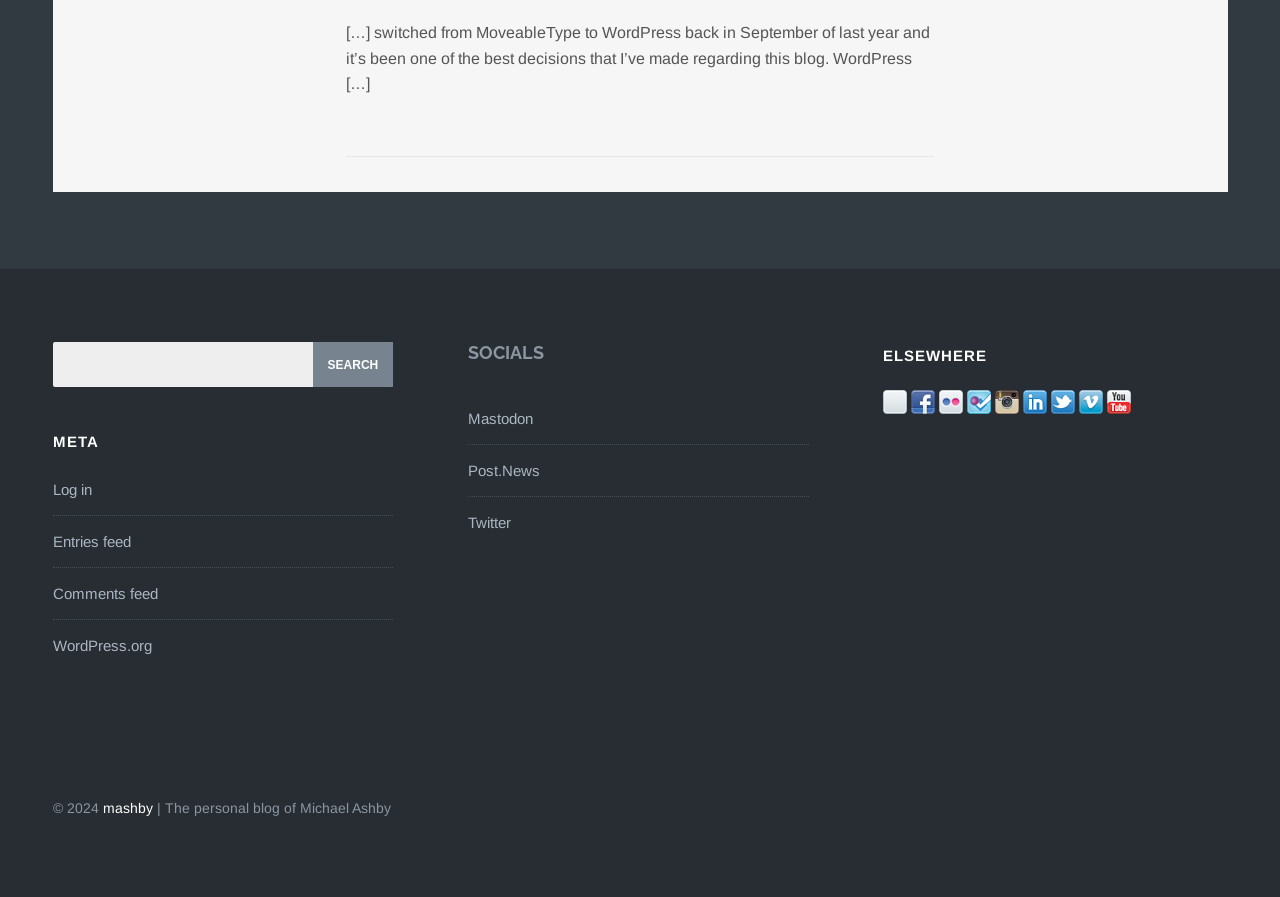Please locate the bounding box coordinates for the element that should be clicked to achieve the following instruction: "Log in to the website". Ensure the coordinates are given as four float numbers between 0 and 1, i.e., [left, top, right, bottom].

[0.041, 0.536, 0.071, 0.555]